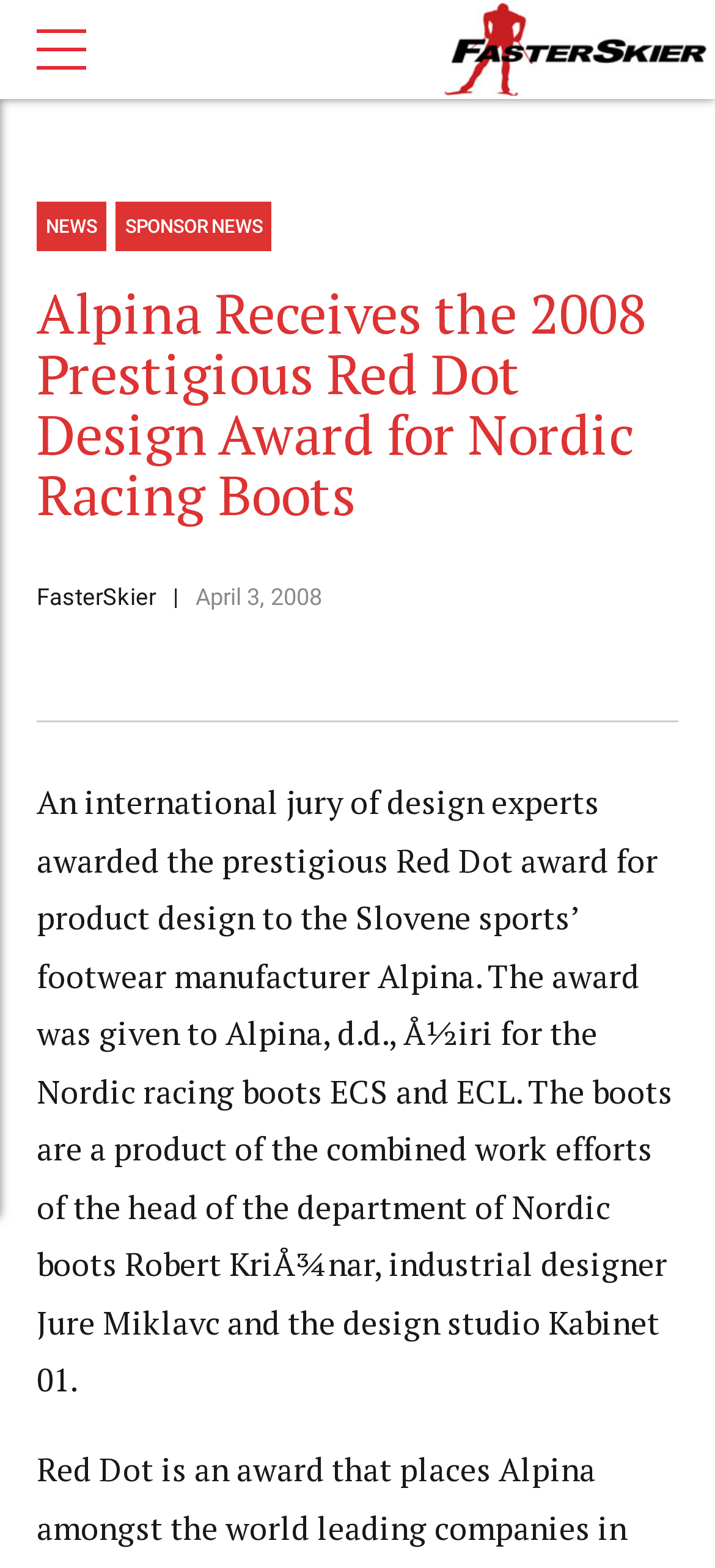Determine the bounding box coordinates for the UI element with the following description: "Sponsor News". The coordinates should be four float numbers between 0 and 1, represented as [left, top, right, bottom].

[0.162, 0.129, 0.38, 0.16]